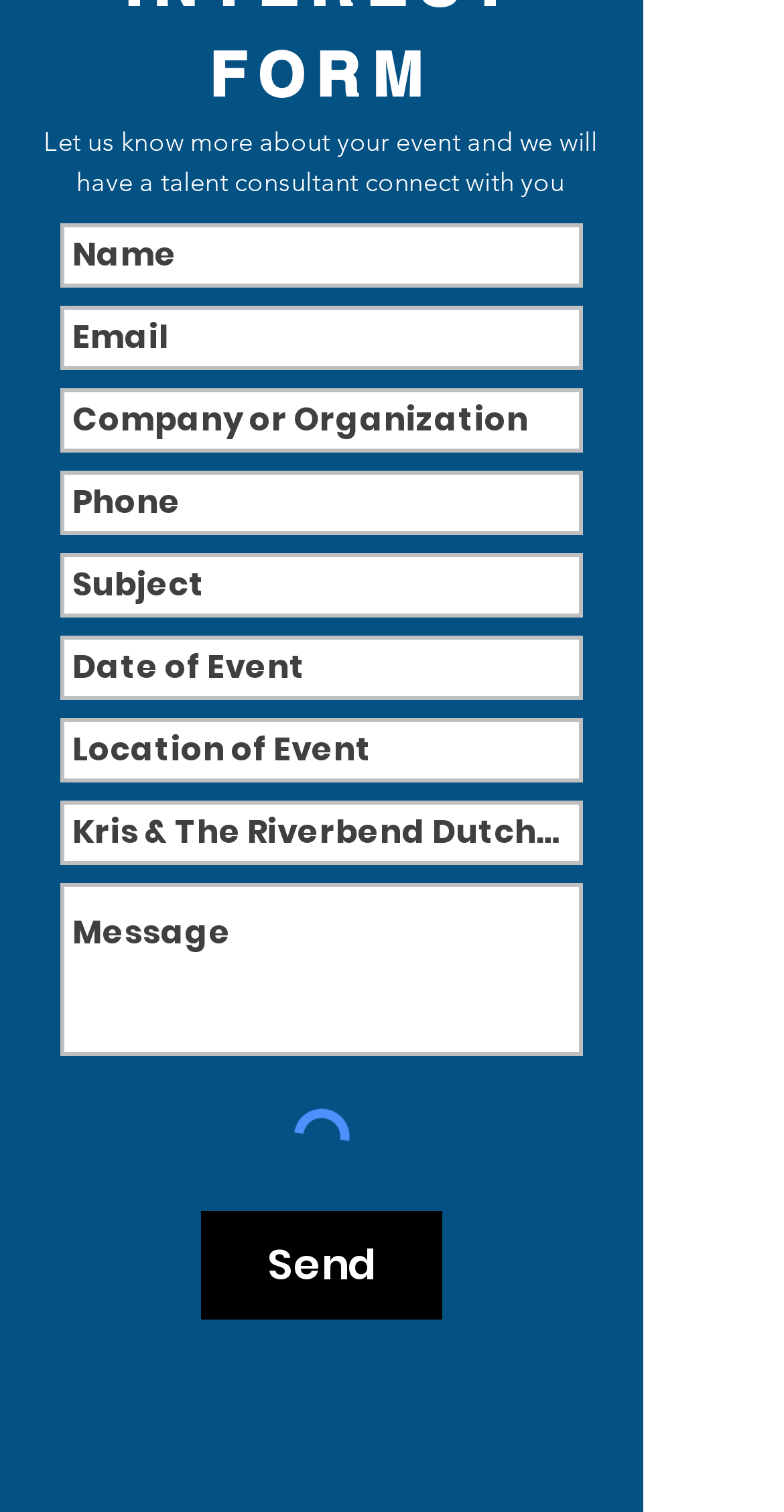Please determine the bounding box coordinates for the UI element described here. Use the format (top-left x, top-left y, bottom-right x, bottom-right y) with values bounded between 0 and 1: Send

[0.256, 0.801, 0.564, 0.873]